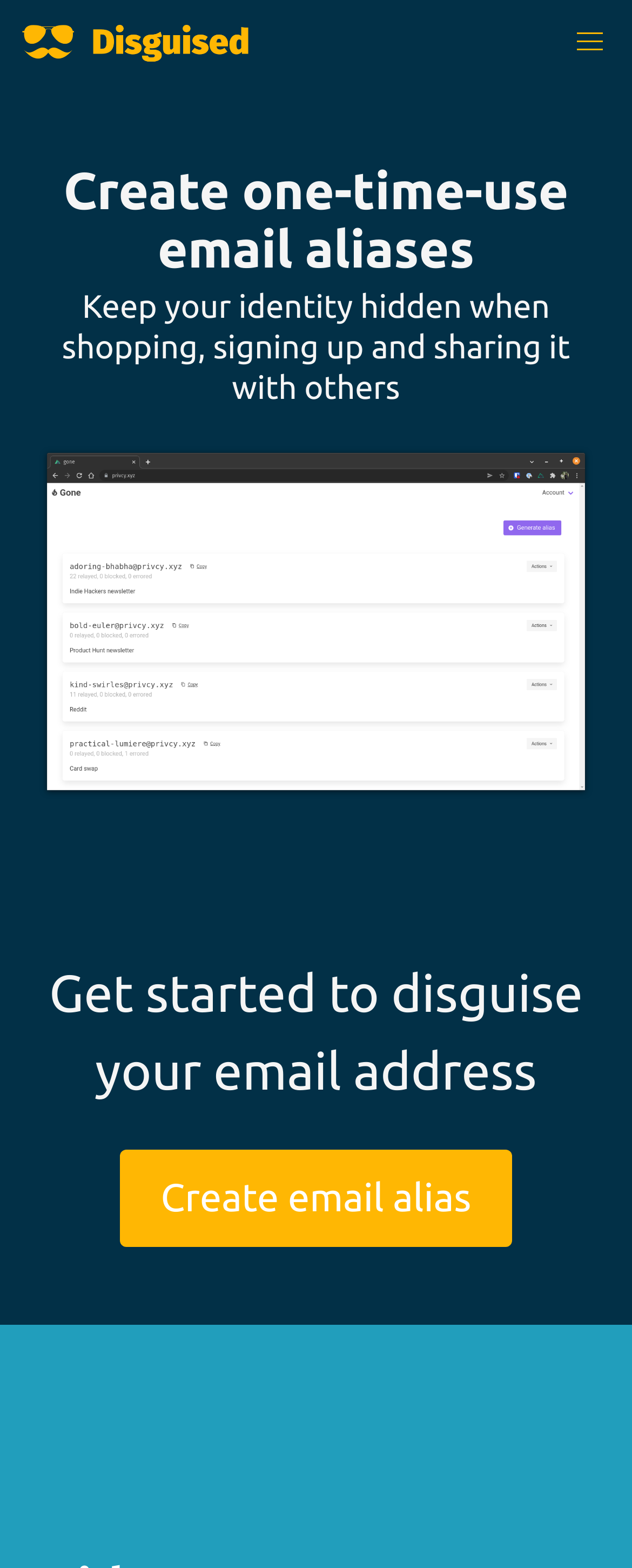Based on the element description: "alt="Disguised"", identify the UI element and provide its bounding box coordinates. Use four float numbers between 0 and 1, [left, top, right, bottom].

[0.0, 0.0, 0.429, 0.054]